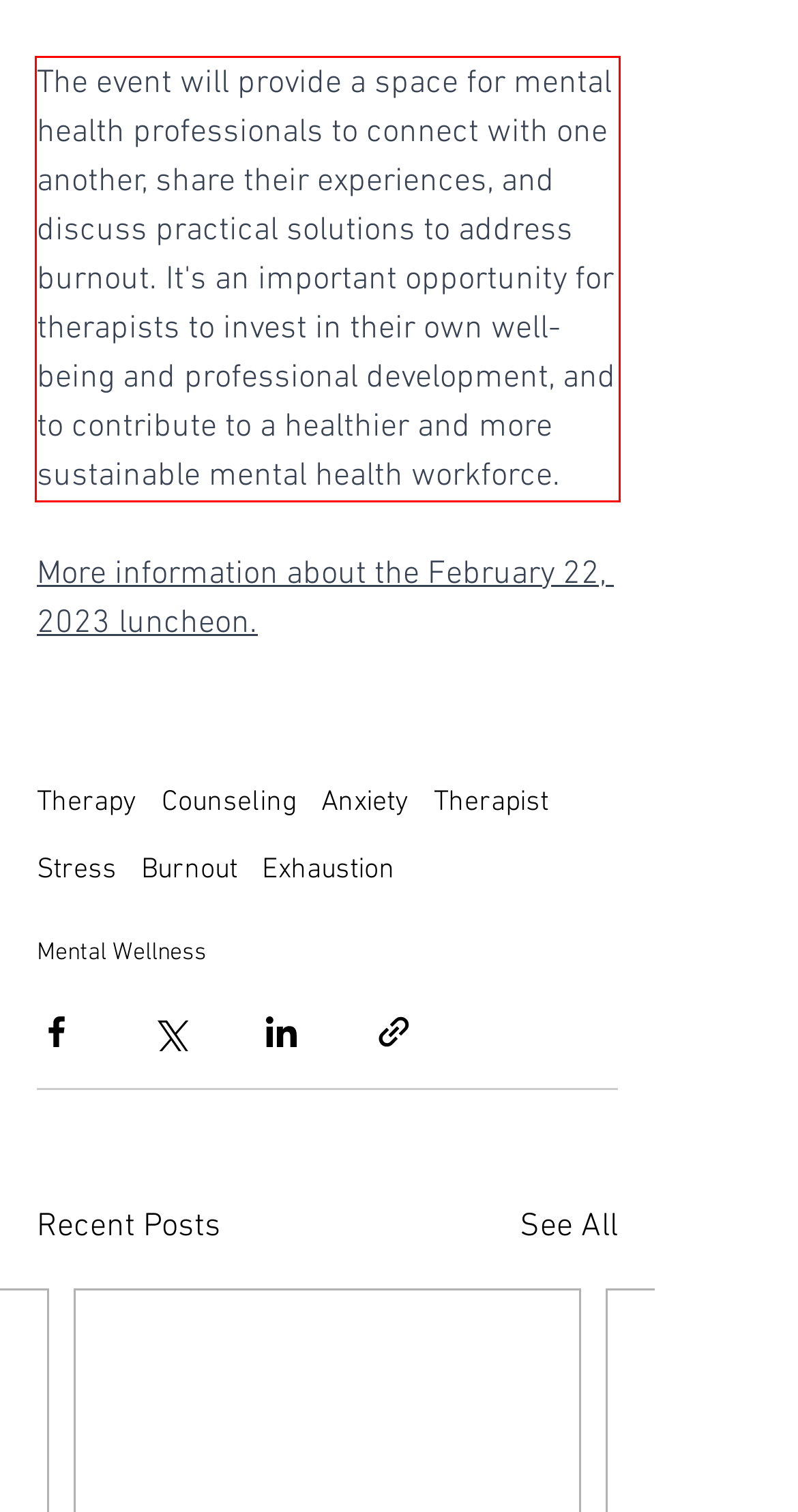Examine the webpage screenshot, find the red bounding box, and extract the text content within this marked area.

The event will provide a space for mental health professionals to connect with one another, share their experiences, and discuss practical solutions to address burnout. It's an important opportunity for therapists to invest in their own well-being and professional development, and to contribute to a healthier and more sustainable mental health workforce.